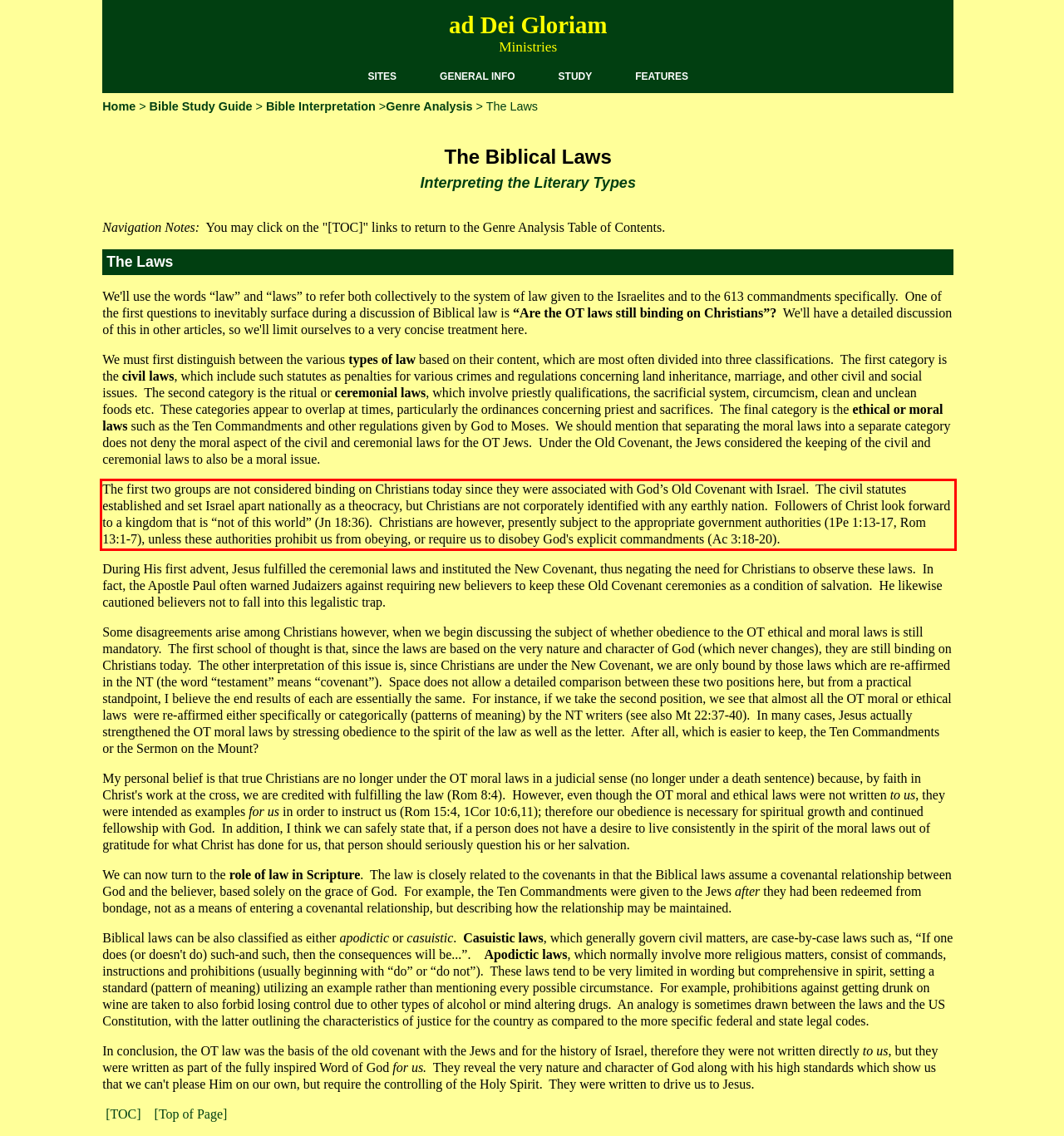Examine the webpage screenshot and use OCR to recognize and output the text within the red bounding box.

The first two groups are not considered binding on Christians today since they were associated with God’s Old Covenant with Israel. The civil statutes established and set Israel apart nationally as a theocracy, but Christians are not corporately identified with any earthly nation. Followers of Christ look forward to a kingdom that is “not of this world” (Jn 18:36). Christians are however, presently subject to the appropriate government authorities (1Pe 1:13-17, Rom 13:1-7), unless these authorities prohibit us from obeying, or require us to disobey God's explicit commandments (Ac 3:18-20).